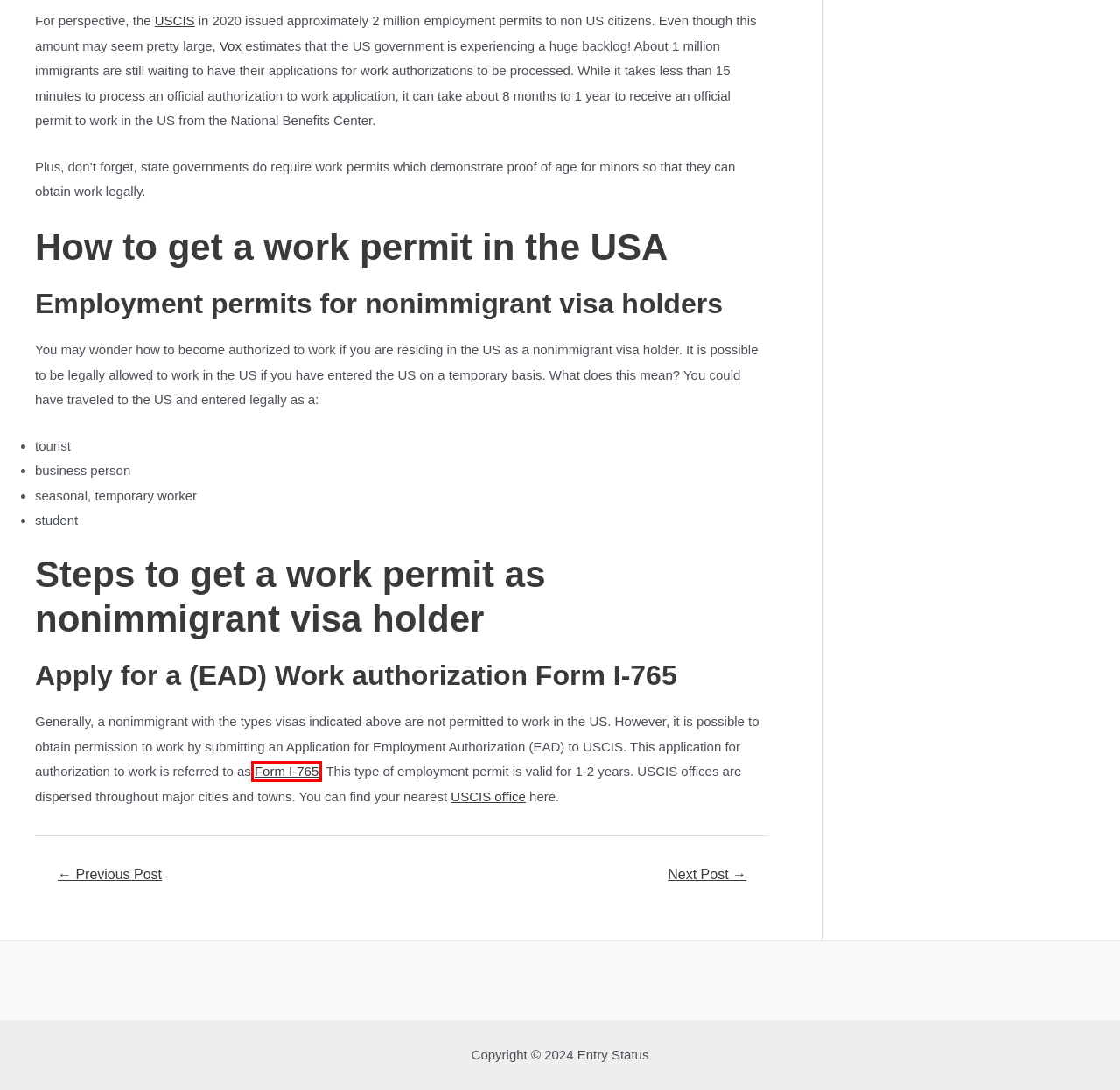You are presented with a screenshot of a webpage with a red bounding box. Select the webpage description that most closely matches the new webpage after clicking the element inside the red bounding box. The options are:
A. Work in the U.S. with a work permit (EAD) | USAGov
B. Privacy Policy - Entry Status
C. Home - Entry Status
D. Italy Work Permit - Entry Status
E. Contact Us - Entry Status
F. Work Permit Blog - Entry Status
G. Canada Work Permit - Entry Status
H. Digital Nomad - Entry Status

A